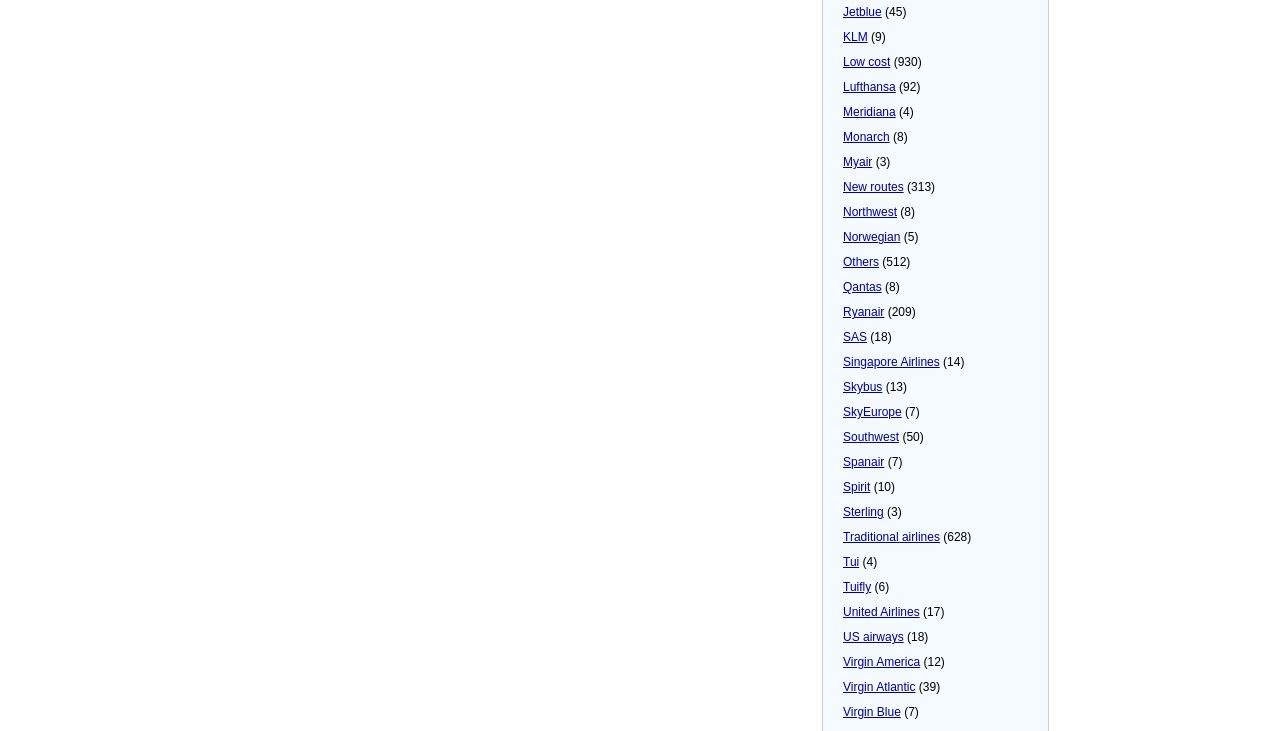Please analyze the image and give a detailed answer to the question:
Which airline has only 3 routes?

I searched the list of airlines and their corresponding route numbers, and found that 'Myair' has only 3 routes.